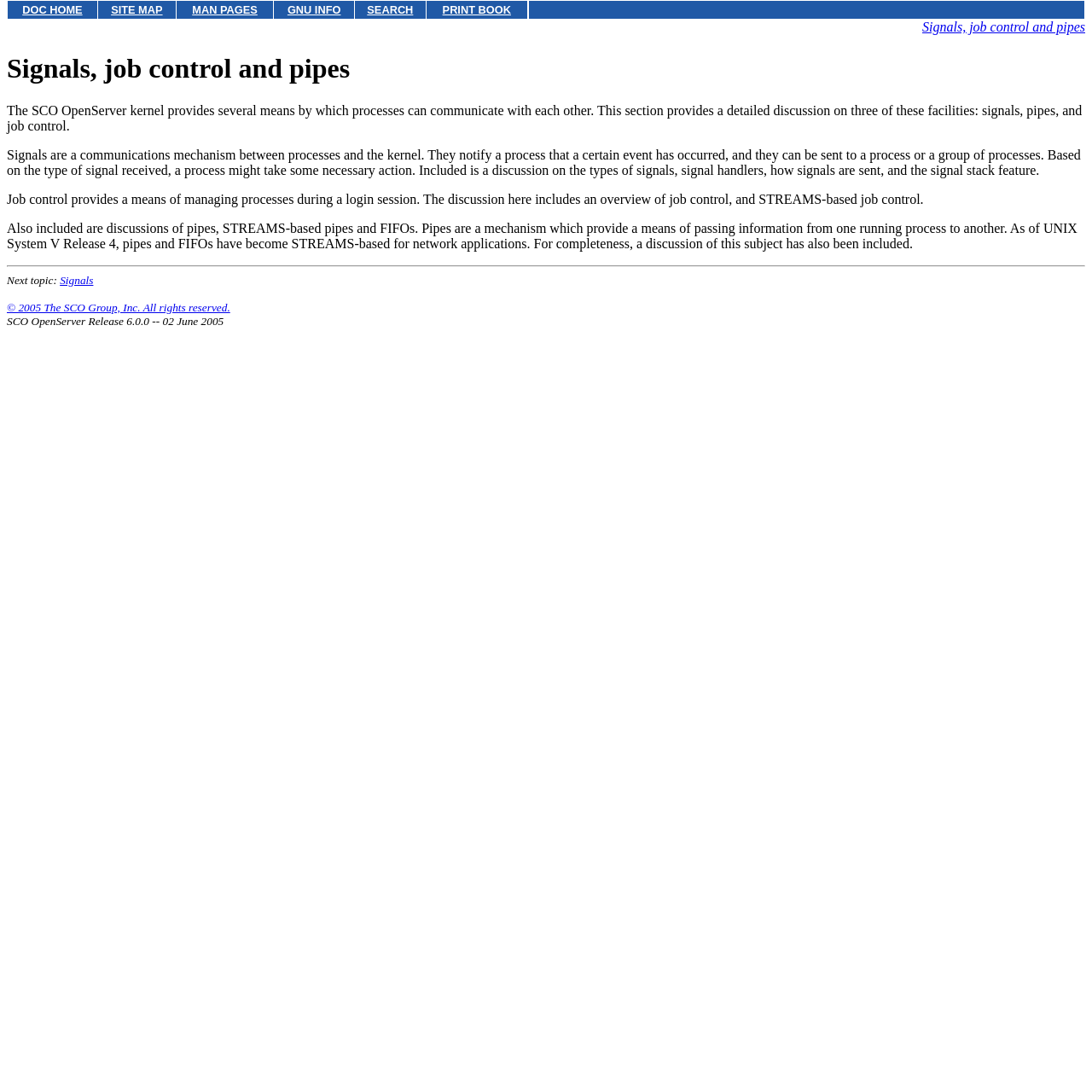Extract the main title from the webpage and generate its text.

Signals, job control and pipes